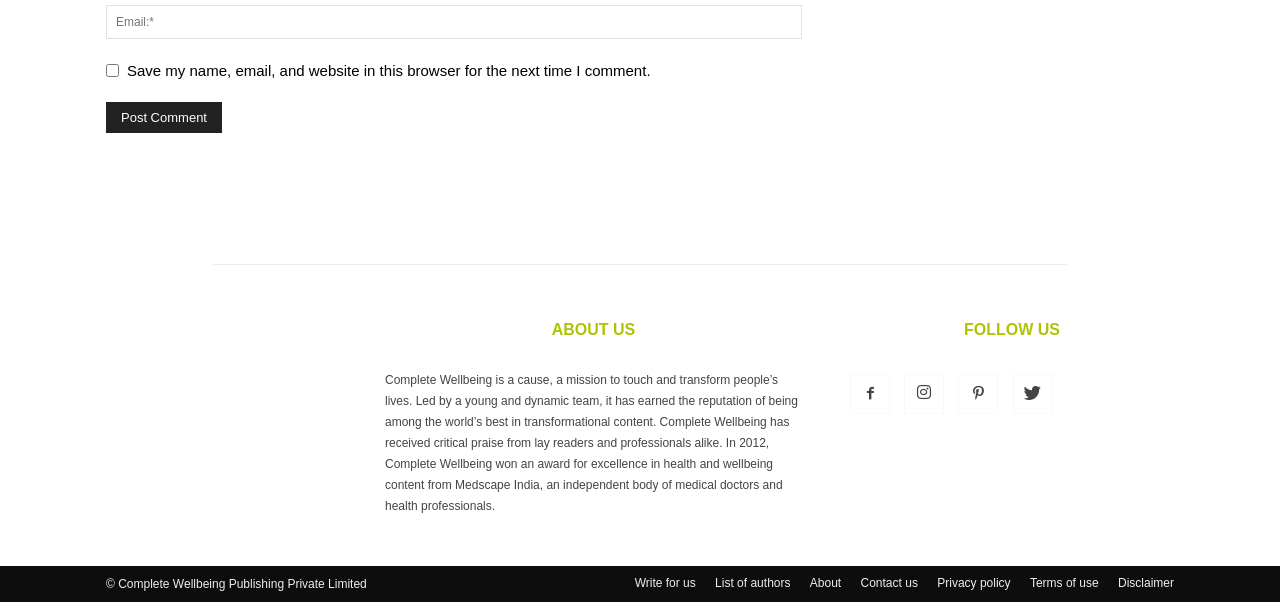Pinpoint the bounding box coordinates of the element that must be clicked to accomplish the following instruction: "Check the save login info checkbox". The coordinates should be in the format of four float numbers between 0 and 1, i.e., [left, top, right, bottom].

[0.083, 0.107, 0.093, 0.128]